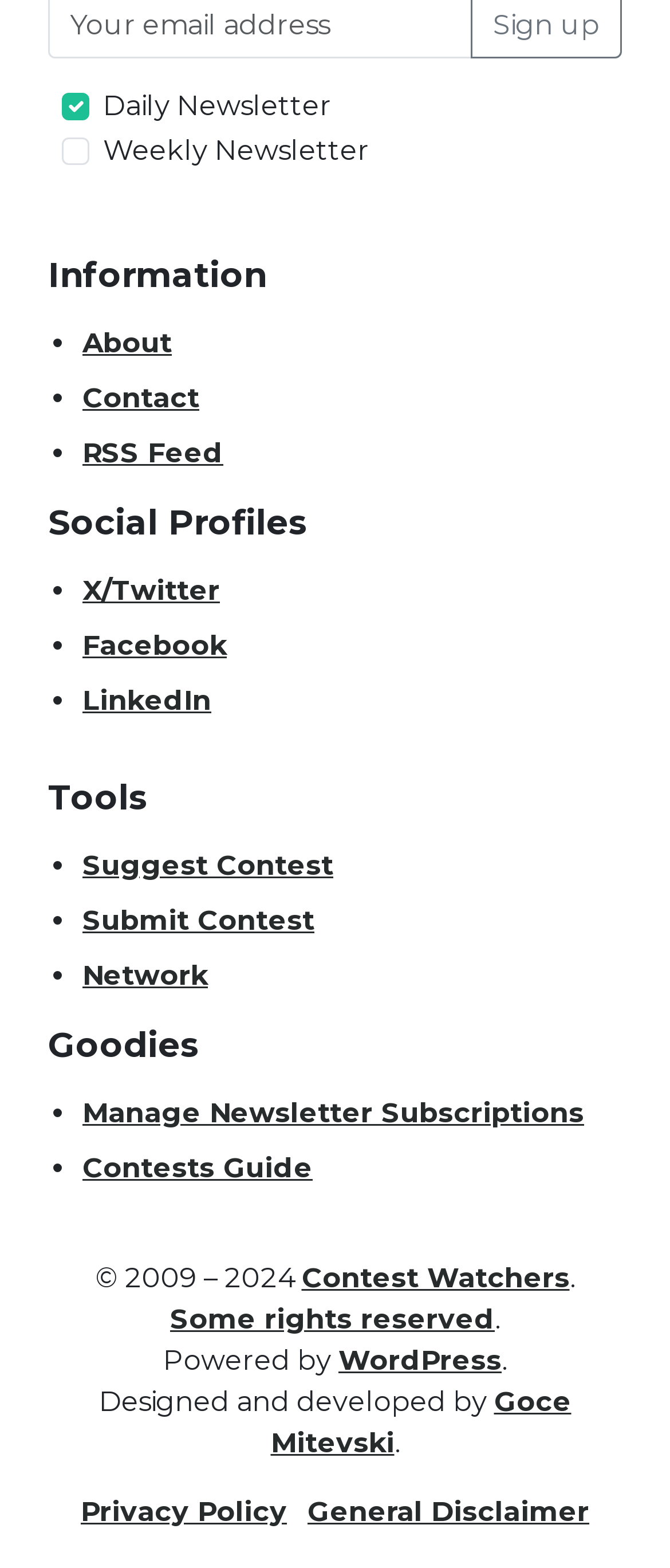What is the platform used to power the website?
Based on the screenshot, provide your answer in one word or phrase.

WordPress